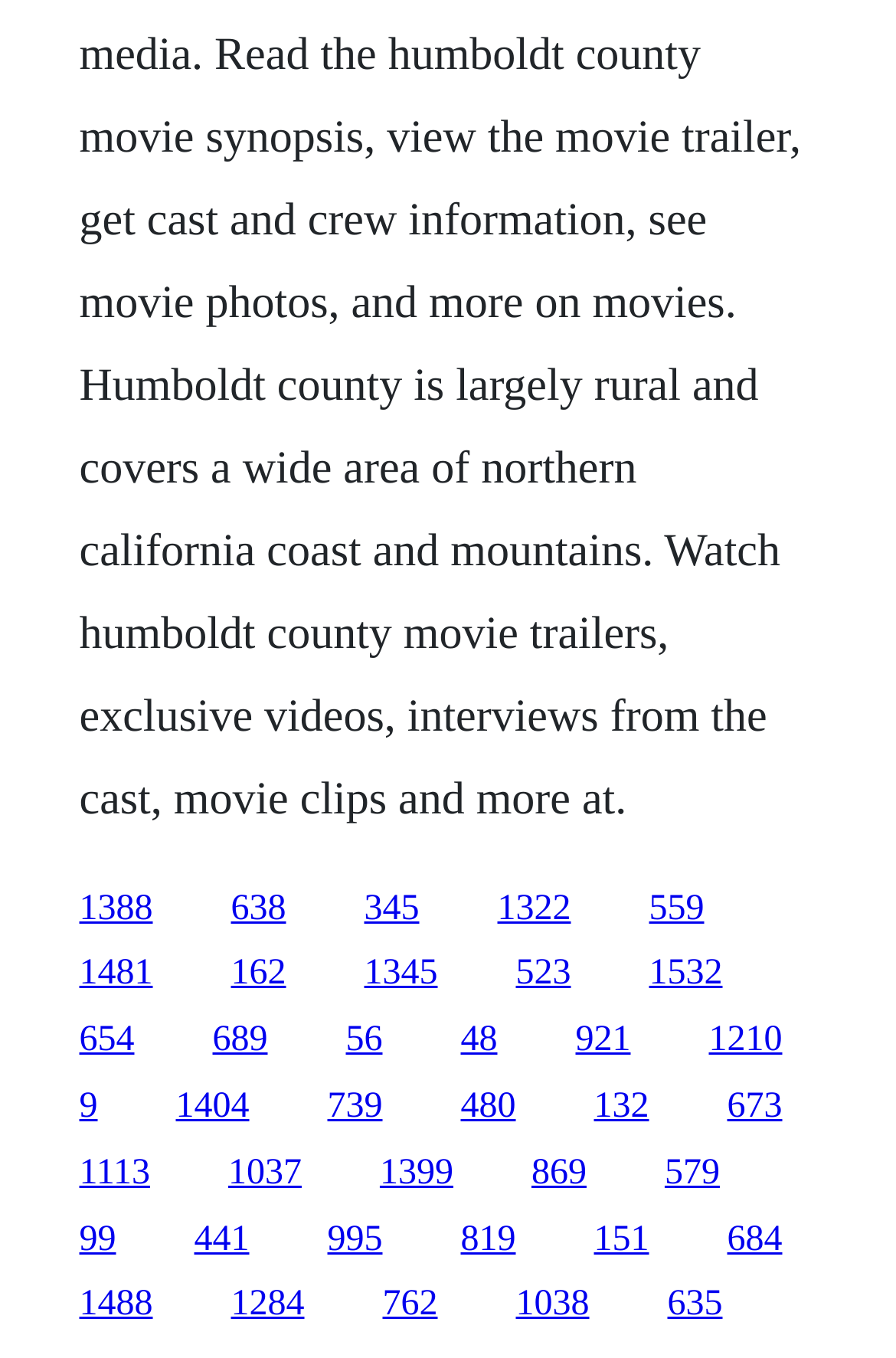Pinpoint the bounding box coordinates of the element that must be clicked to accomplish the following instruction: "follow the twenty-first link". The coordinates should be in the format of four float numbers between 0 and 1, i.e., [left, top, right, bottom].

[0.812, 0.898, 0.873, 0.927]